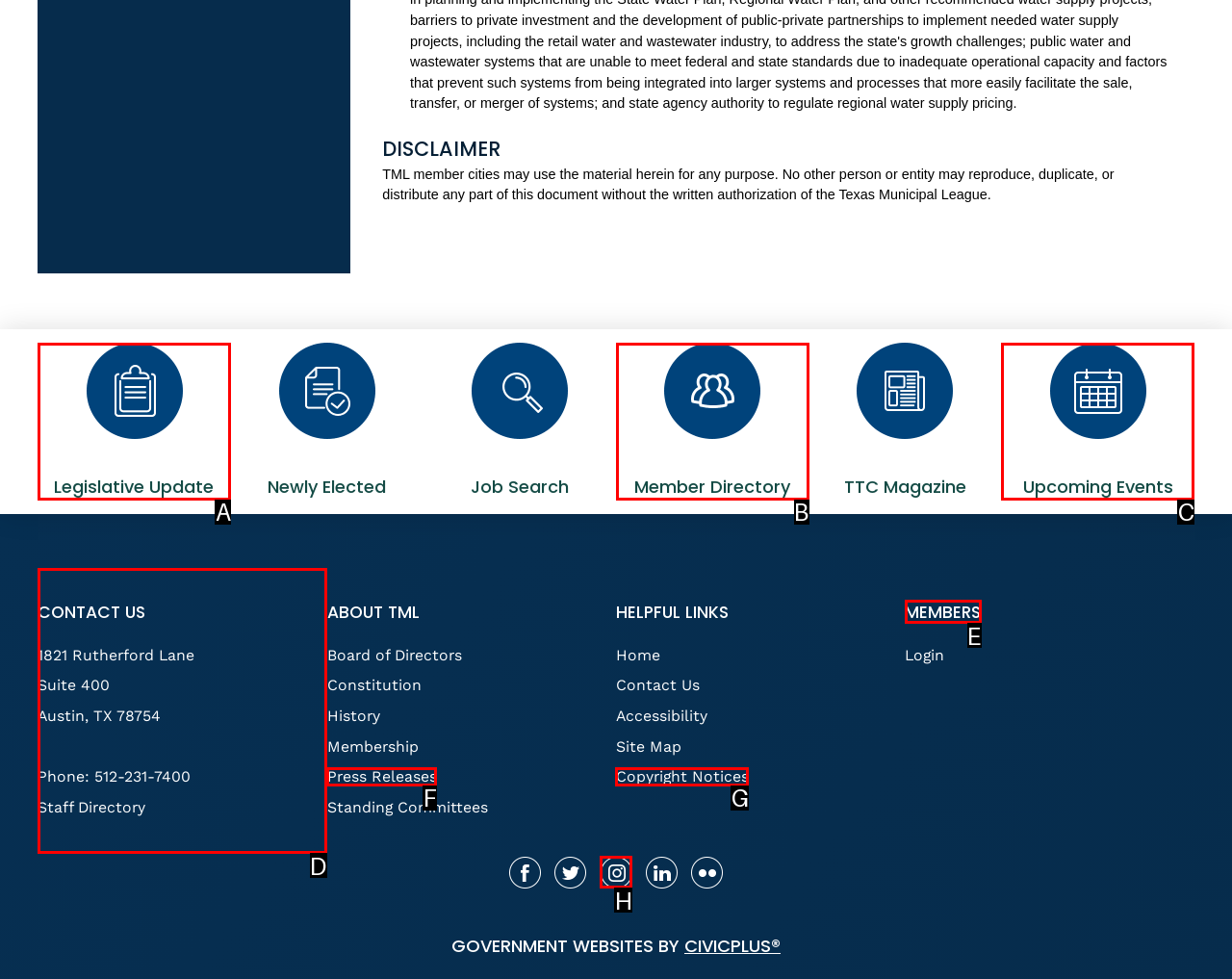For the given instruction: View the 'CONTACT US' region, determine which boxed UI element should be clicked. Answer with the letter of the corresponding option directly.

D